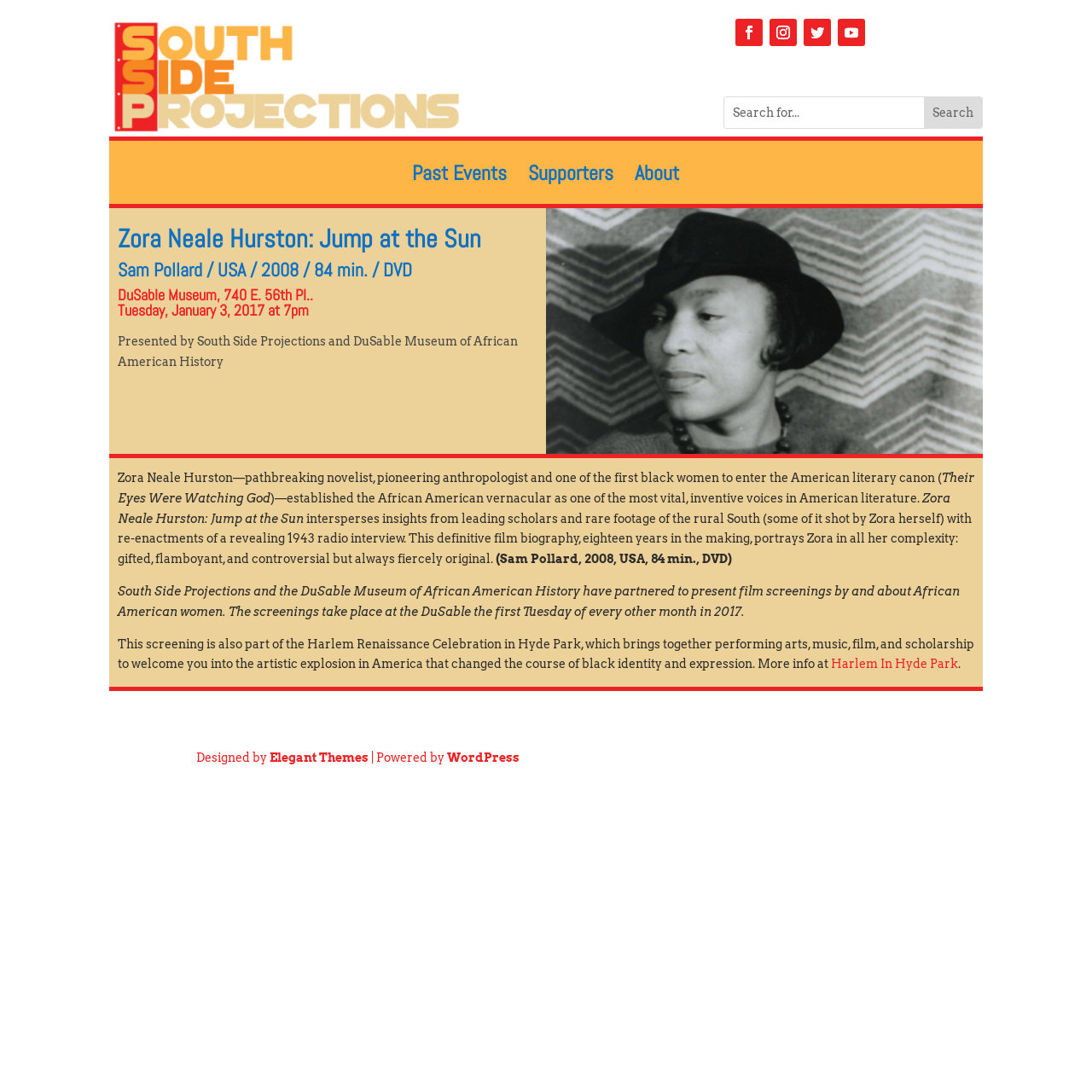Write an extensive caption that covers every aspect of the webpage.

The webpage is about Zora Neale Hurston, an American novelist, anthropologist, and one of the first black women to enter the American literary canon. At the top, there are several links and icons, including a search bar with a textbox and a search button. Below the search bar, there are links to "Past Events", "Supporters", and "About".

The main content of the webpage is divided into sections. The first section has three headings, providing information about the film "Zora Neale Hurston: Jump at the Sun", including its director, runtime, and screening location. Below the headings, there is a paragraph of text describing Zora Neale Hurston's contributions to American literature.

The next section has several paragraphs of text, describing the film "Zora Neale Hurston: Jump at the Sun" in more detail, including its content and production. There is also a mention of a partnership between South Side Projections and the DuSable Museum of African American History to present film screenings by and about African American women.

At the bottom of the webpage, there is a section with information about the webpage's design and platform, including a link to "Elegant Themes" and "WordPress".